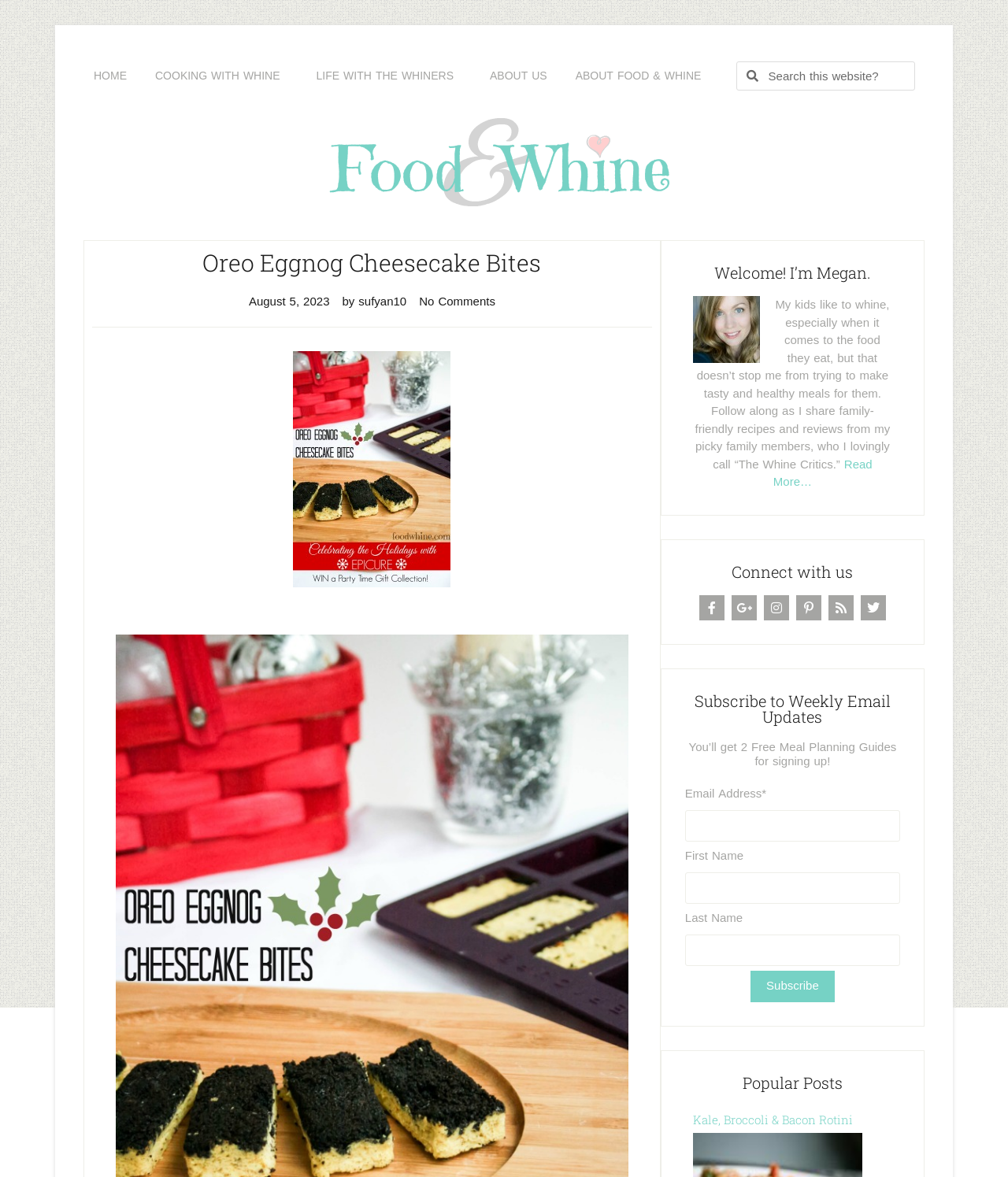Detail the webpage's structure and highlights in your description.

This webpage is about a food blog called "Food & Whine" with a focus on family-friendly recipes and reviews. At the top, there are several links to different sections of the blog, including "HOME", "COOKING WITH WHINE", "LIFE WITH THE WHINERS", "ABOUT US", and "ABOUT FOOD & WHINE". Next to these links, there is a search bar.

Below the navigation links, there is a heading that reads "Oreo Eggnog Cheesecake Bites", which is likely the title of a recipe or blog post. Underneath this heading, there are links to the date the post was published, the author's name, and a comment section.

To the right of the recipe title, there is a section with a heading that reads "Welcome! I’m Megan." This section contains a brief introduction to the blog and its author, as well as a link to read more. Below this section, there are links to connect with the blog on various social media platforms, including Facebook, Google+, Instagram, Pinterest, and Twitter.

Further down the page, there is a section with a heading that reads "Subscribe to Weekly Email Updates". This section contains a brief description of the benefits of subscribing, as well as a form to enter an email address, first name, and last name. There is also a "Subscribe" button.

Finally, at the bottom of the page, there is a section with a heading that reads "Popular Posts", which contains a link to a post titled "Kale, Broccoli & Bacon Rotini".